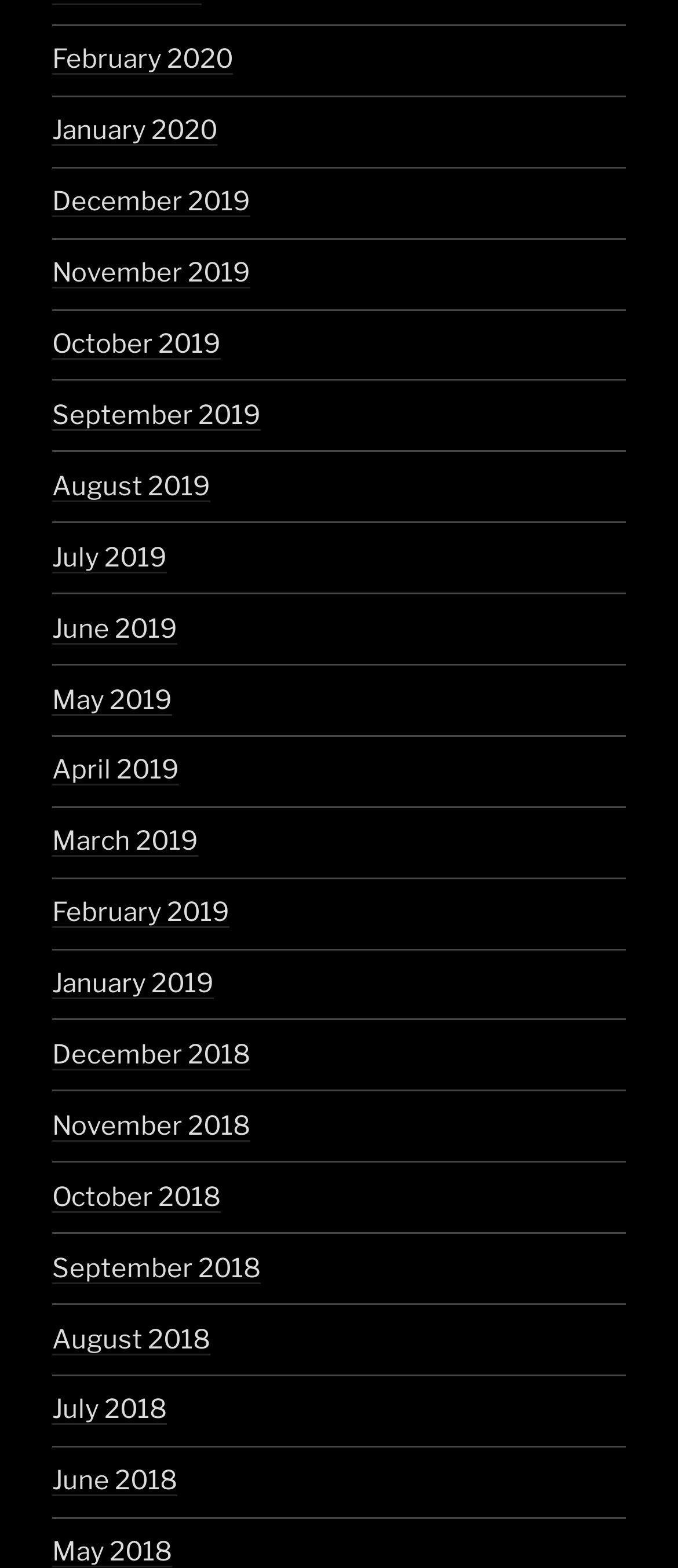What is the vertical position of 'February 2020' relative to 'January 2020'?
Please provide a comprehensive and detailed answer to the question.

By comparing the y1 and y2 coordinates of the bounding boxes, I found that the 'February 2020' link has a smaller y1 and y2 value than the 'January 2020' link, indicating that it is located above 'January 2020'.